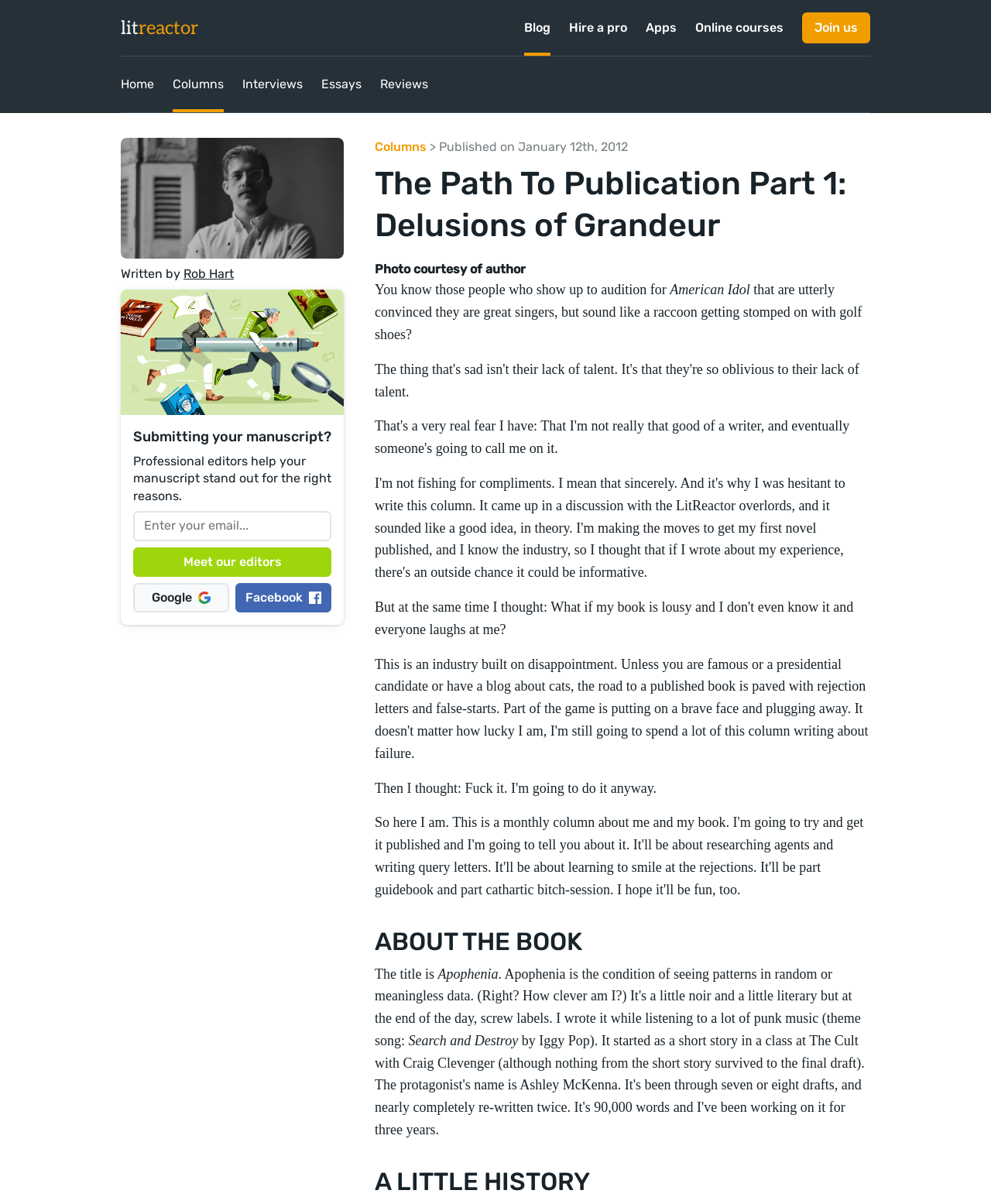Predict the bounding box for the UI component with the following description: "Rob Hart".

[0.185, 0.221, 0.236, 0.233]